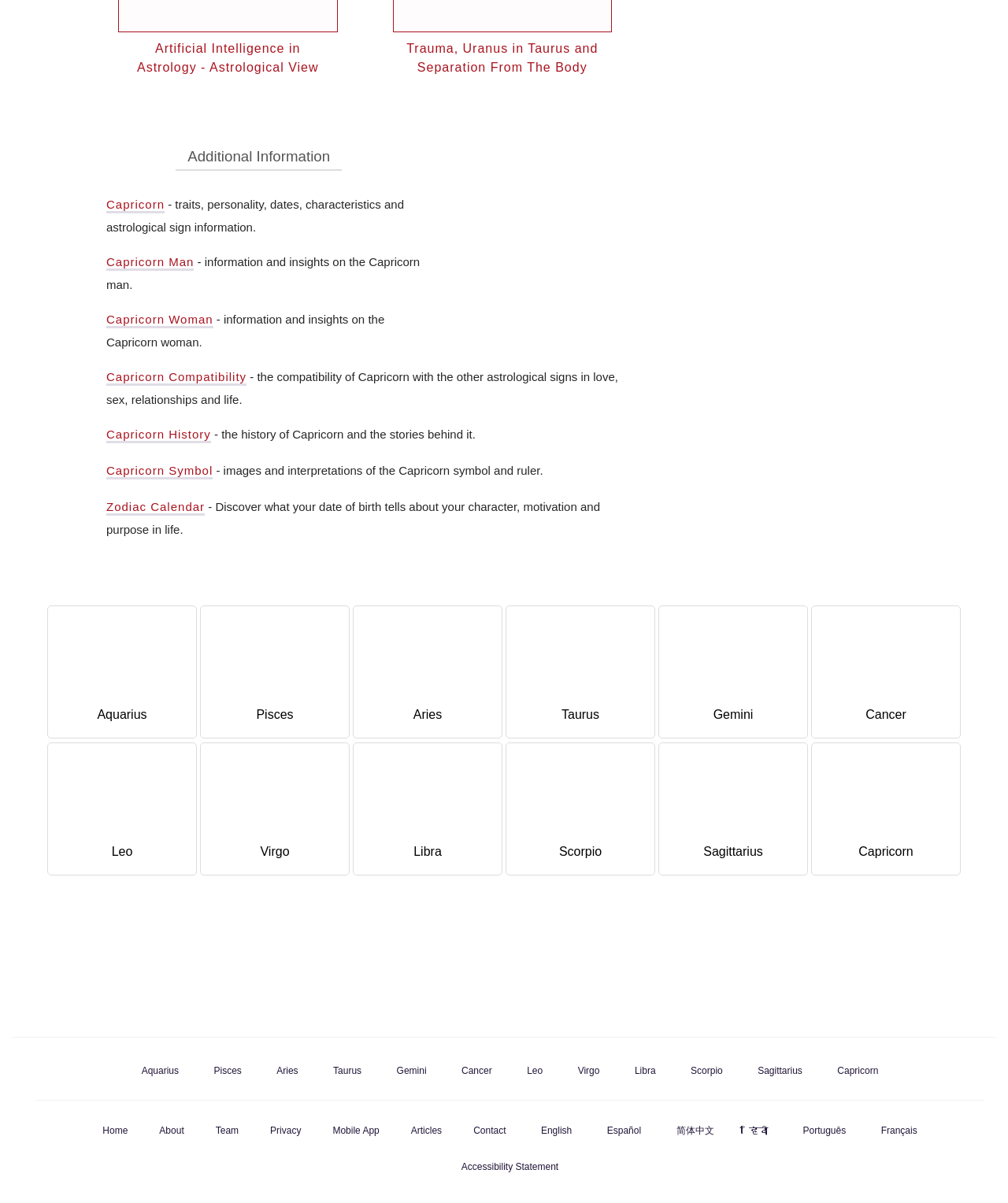Identify the bounding box coordinates of the section that should be clicked to achieve the task described: "Click on Capricorn".

[0.105, 0.164, 0.163, 0.177]